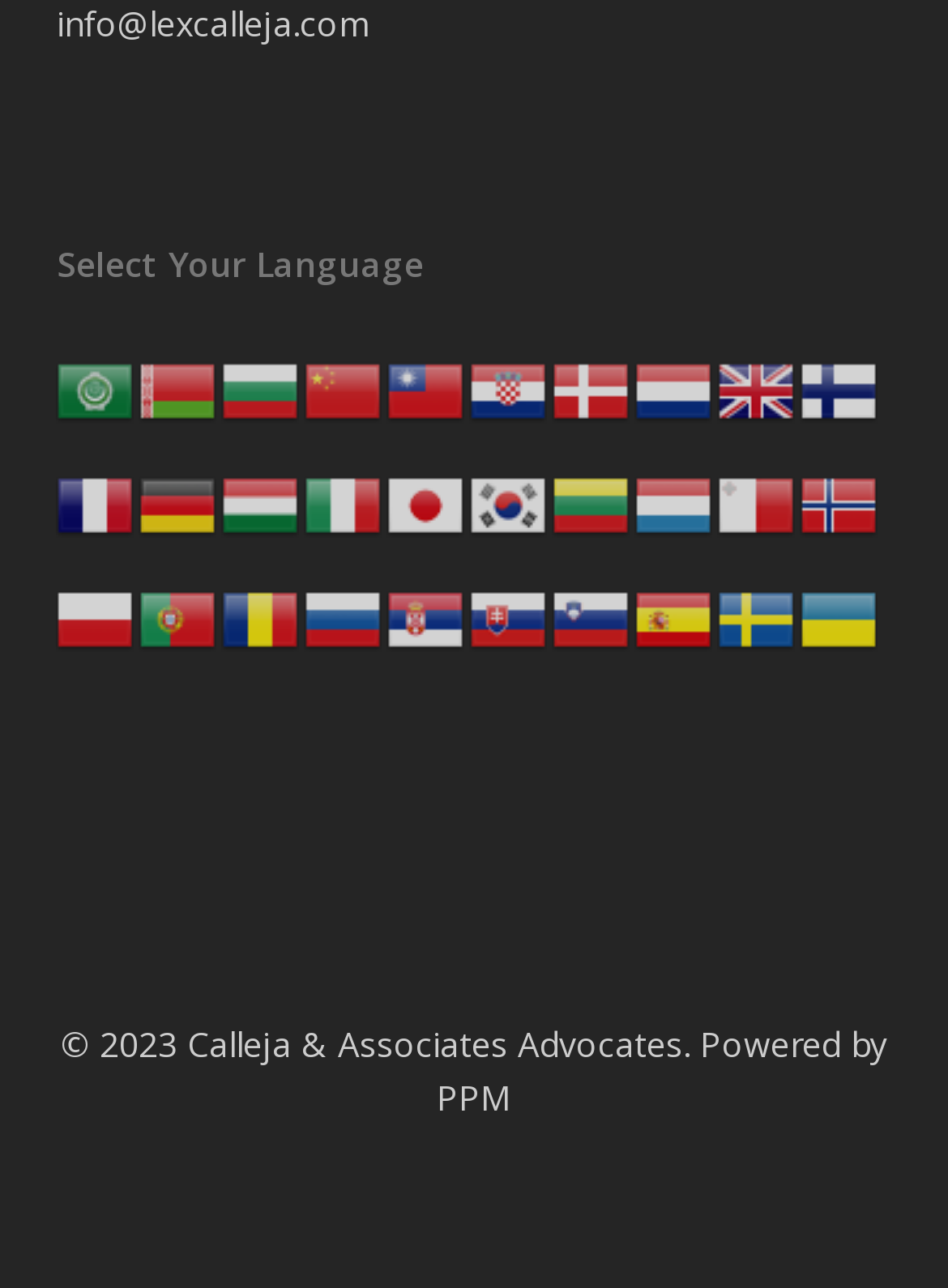Using the description: "title="Japanese"", identify the bounding box of the corresponding UI element in the screenshot.

[0.409, 0.385, 0.496, 0.421]